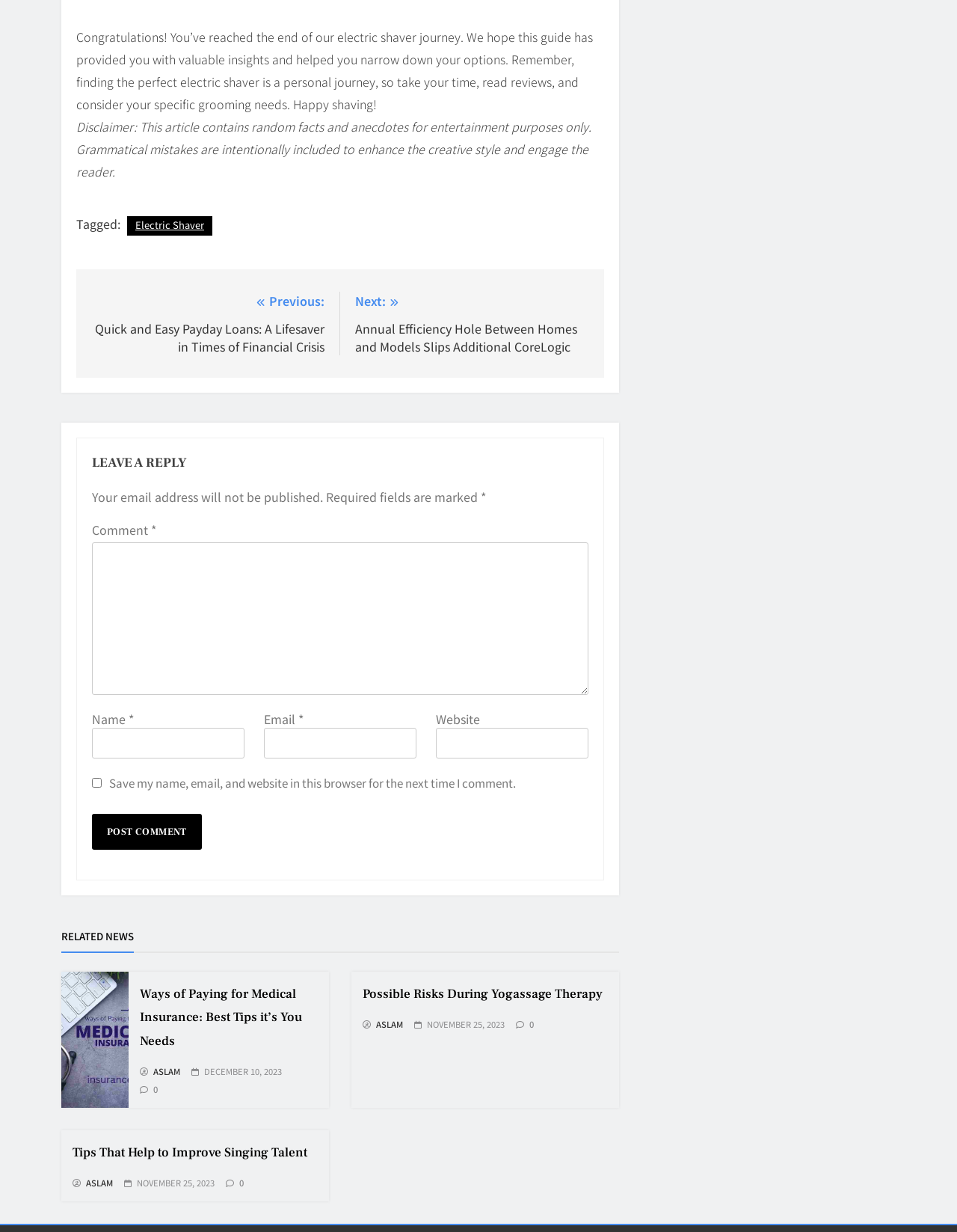Give the bounding box coordinates for the element described as: "name="submit" value="Post Comment"".

[0.096, 0.661, 0.211, 0.69]